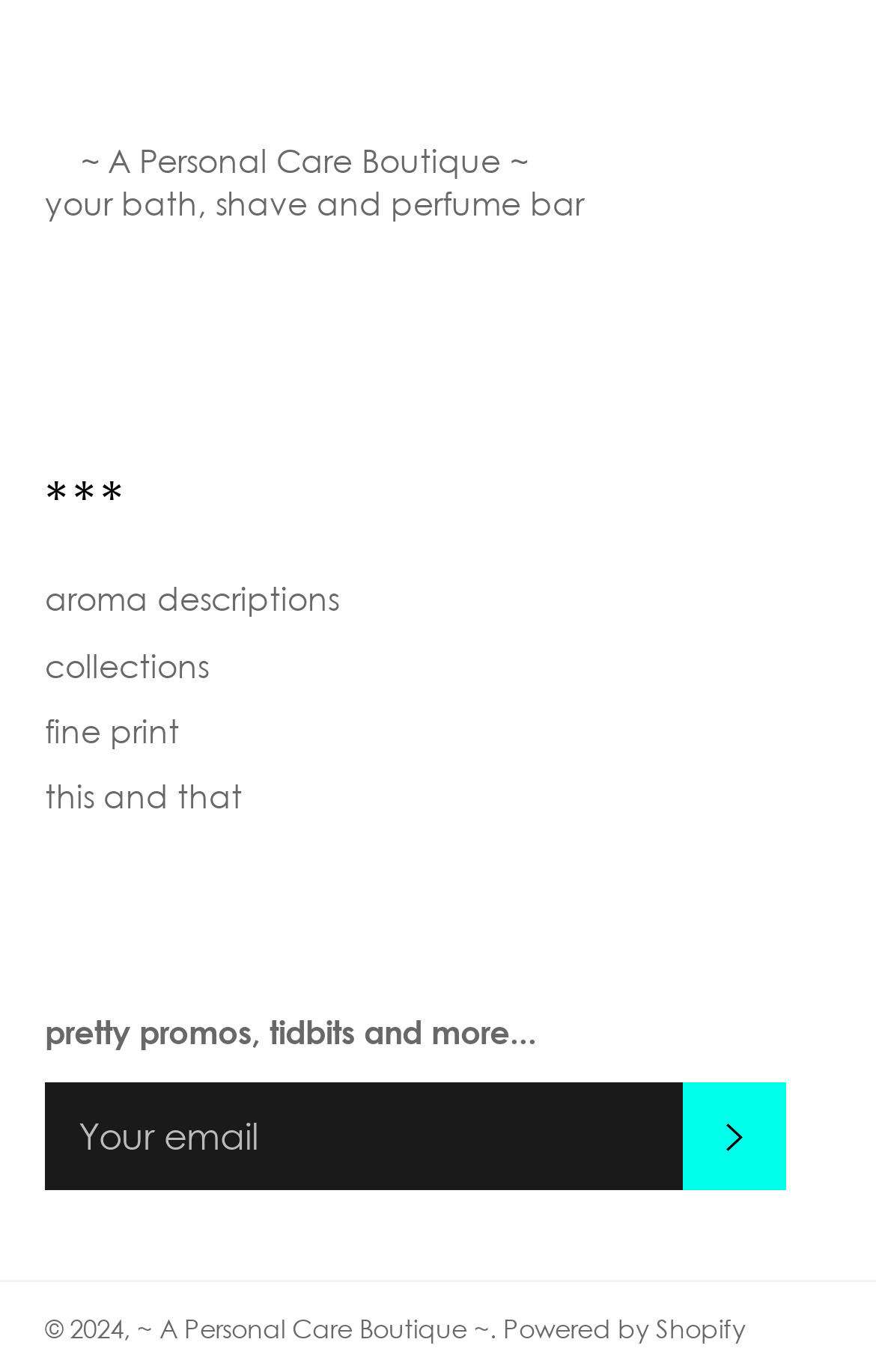Based on the provided description, "collections", find the bounding box of the corresponding UI element in the screenshot.

[0.051, 0.471, 0.238, 0.498]